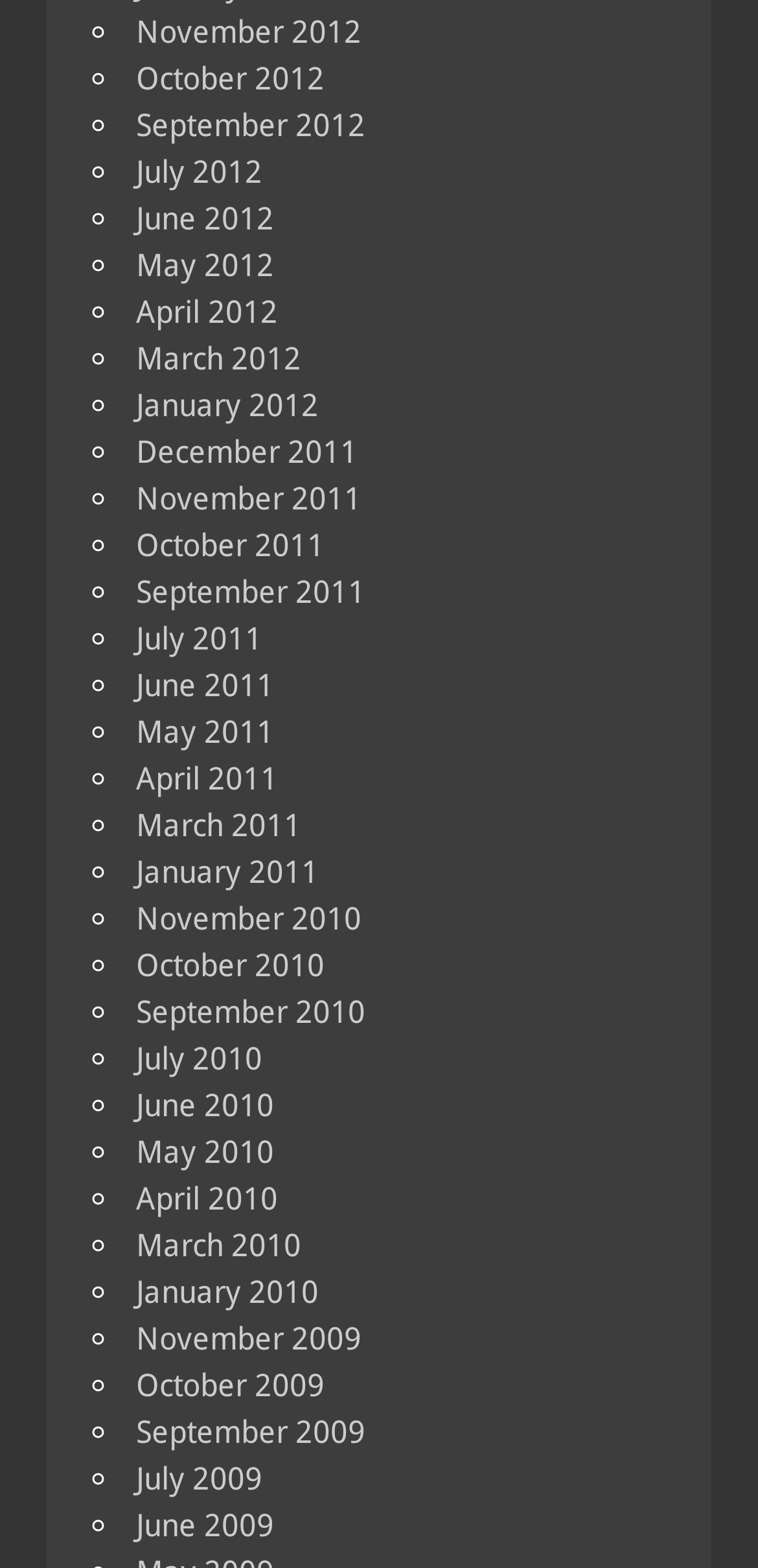What is the pattern of the list?
Can you provide an in-depth and detailed response to the question?

By examining the list of links, I found that the pattern of the list is a chronological list of monthly archives, with each link representing a month from 2009 to 2012.